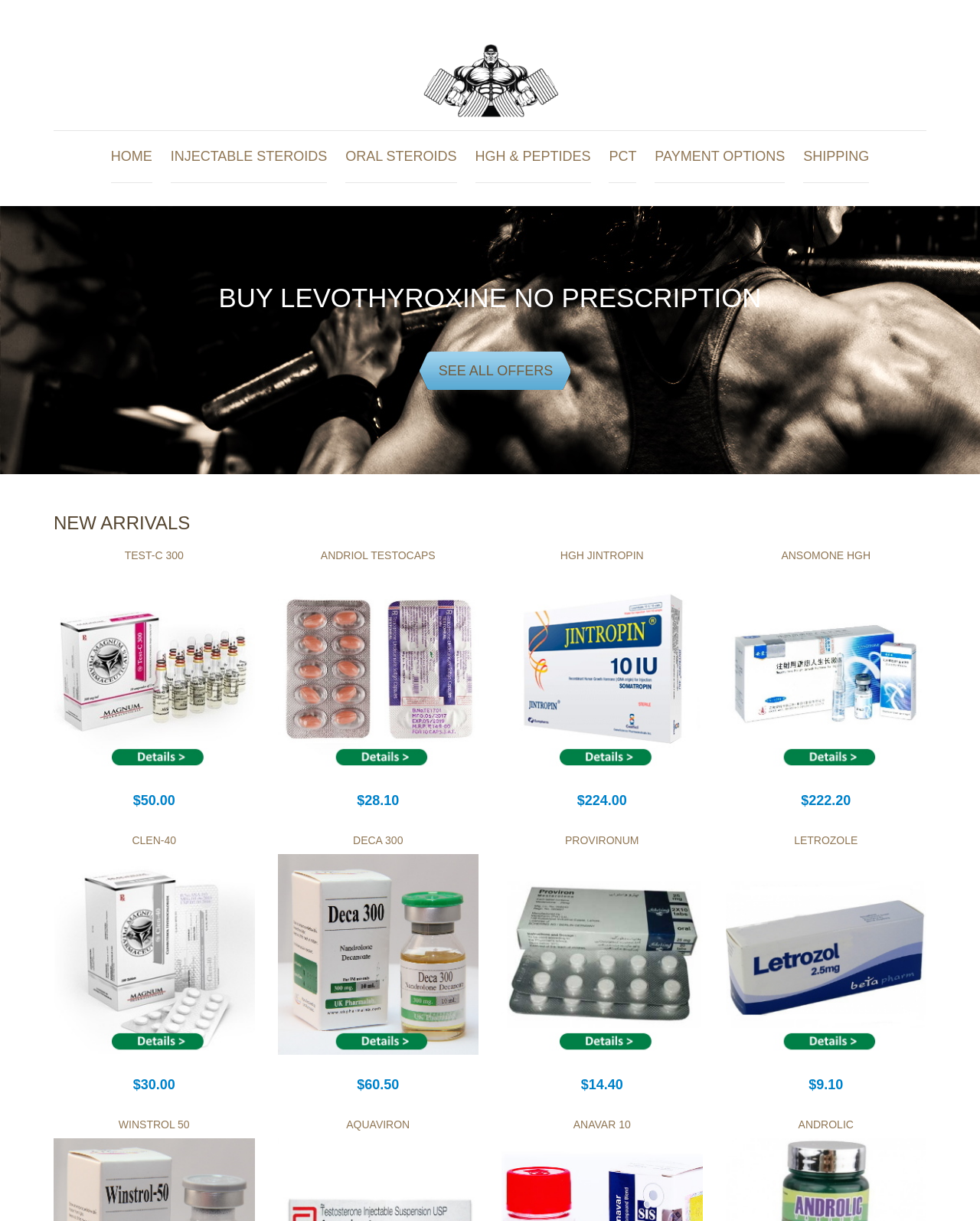Identify the bounding box coordinates of the clickable region to carry out the given instruction: "Visit the company's Facebook page".

None